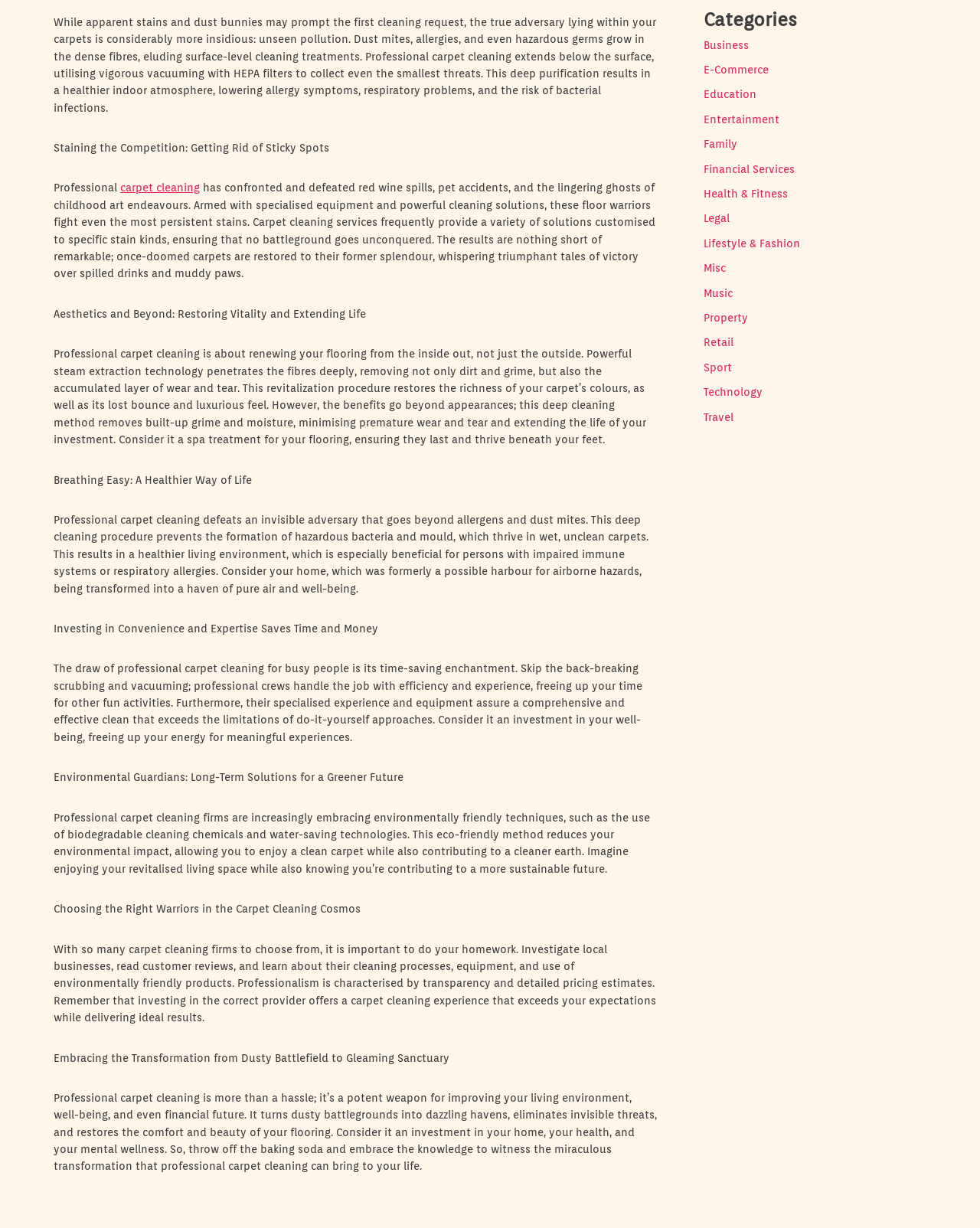Given the description: "carpet cleaning", determine the bounding box coordinates of the UI element. The coordinates should be formatted as four float numbers between 0 and 1, [left, top, right, bottom].

[0.123, 0.148, 0.204, 0.158]